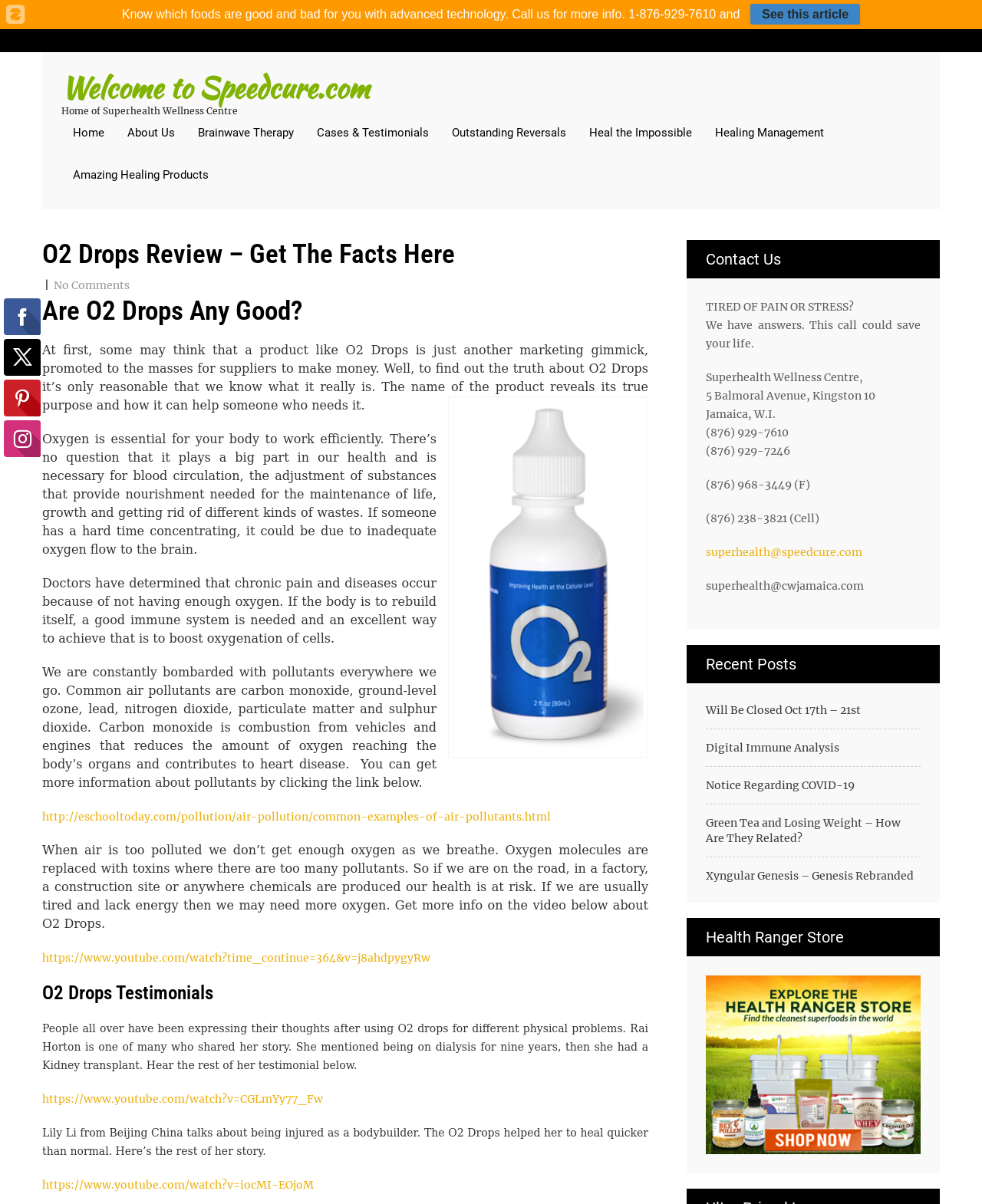What is the purpose of O2 Drops?
Provide a well-explained and detailed answer to the question.

According to the webpage, O2 Drops are meant to provide oxygen to the body, which is essential for its functioning. The webpage explains that oxygen is necessary for blood circulation, growth, and getting rid of waste, and that a lack of oxygen can lead to chronic pain and diseases.